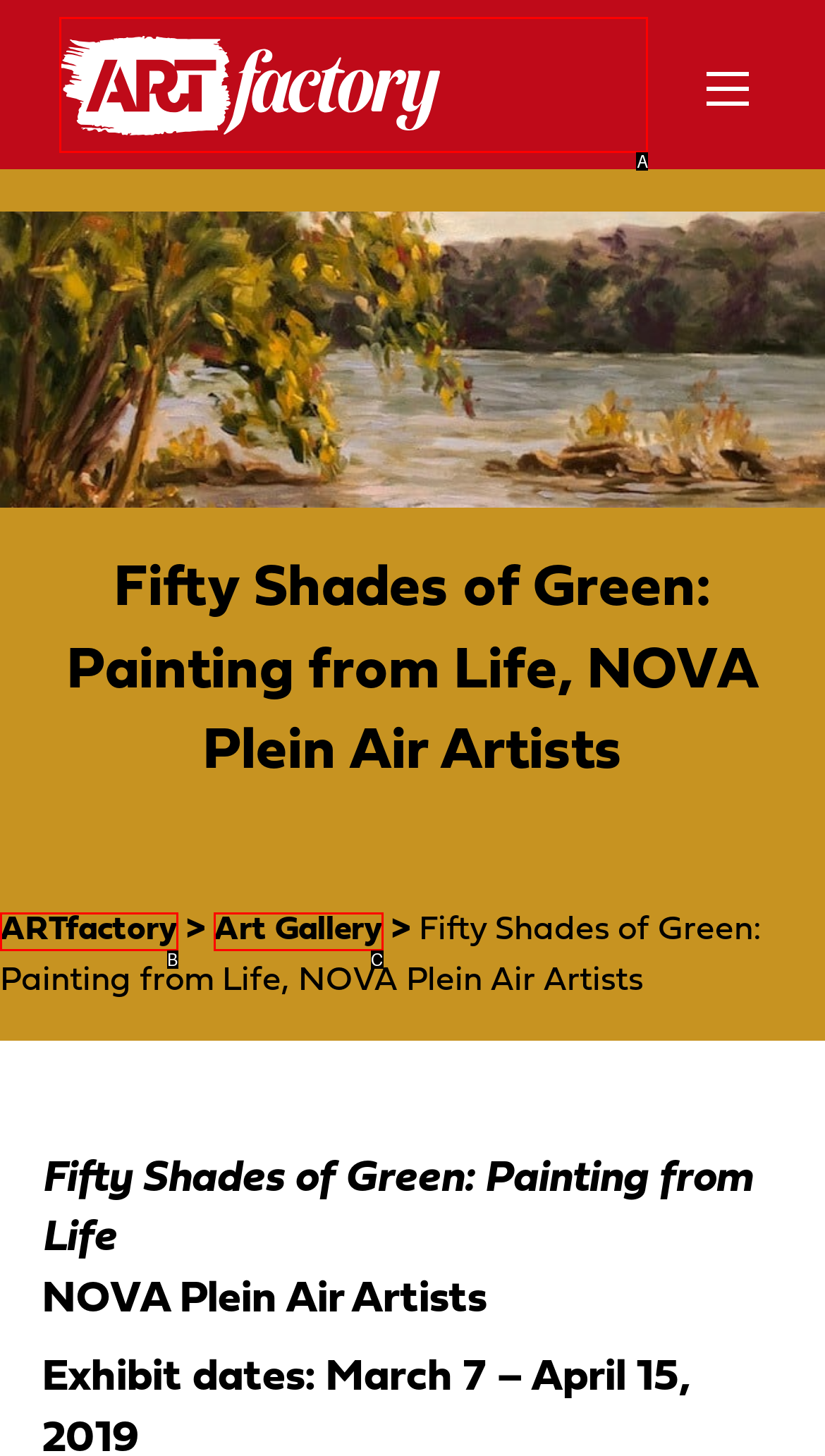Which HTML element matches the description: ARTfactory?
Reply with the letter of the correct choice.

B